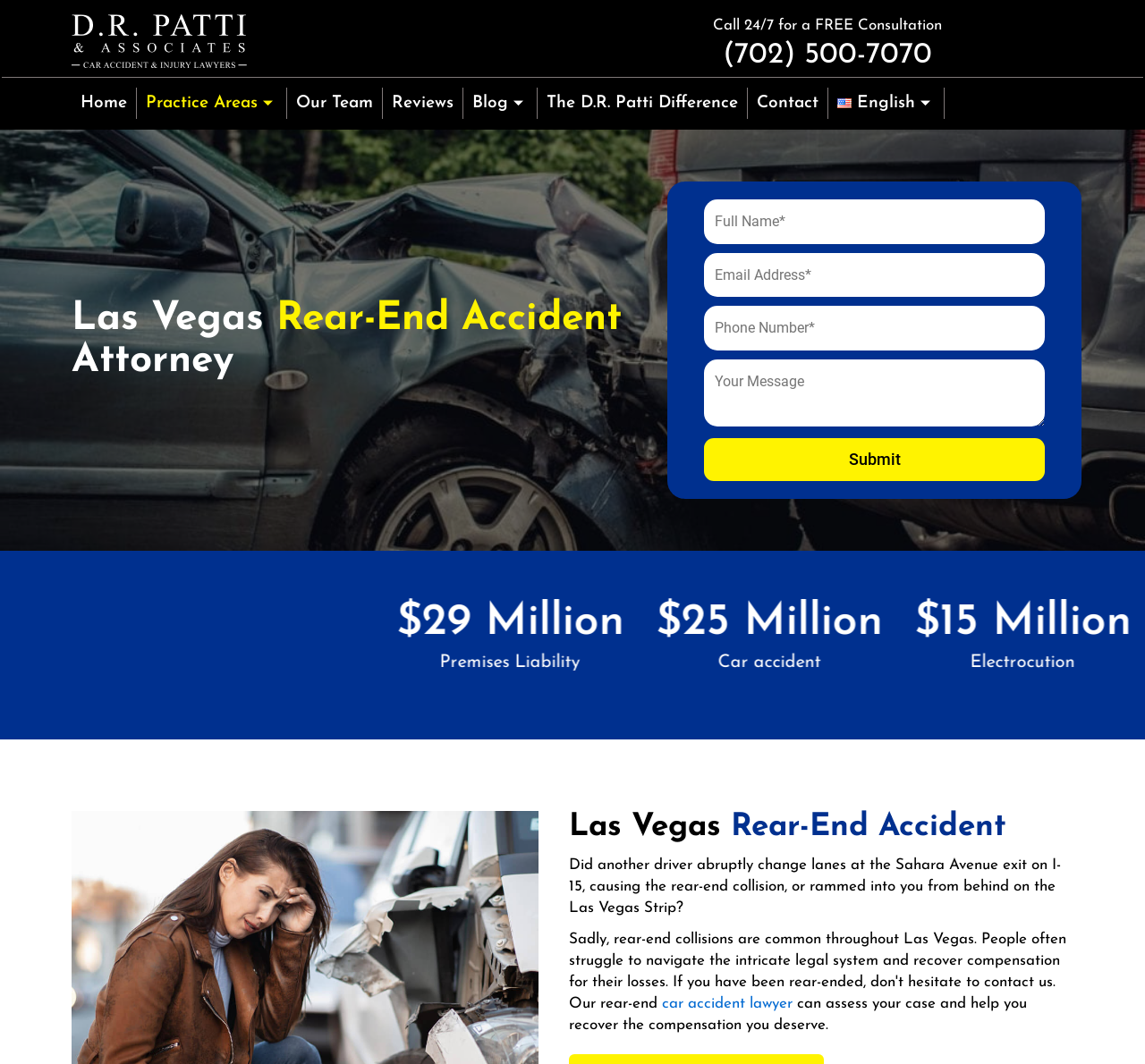Respond to the question with just a single word or phrase: 
How many textboxes are there in the contact form?

4